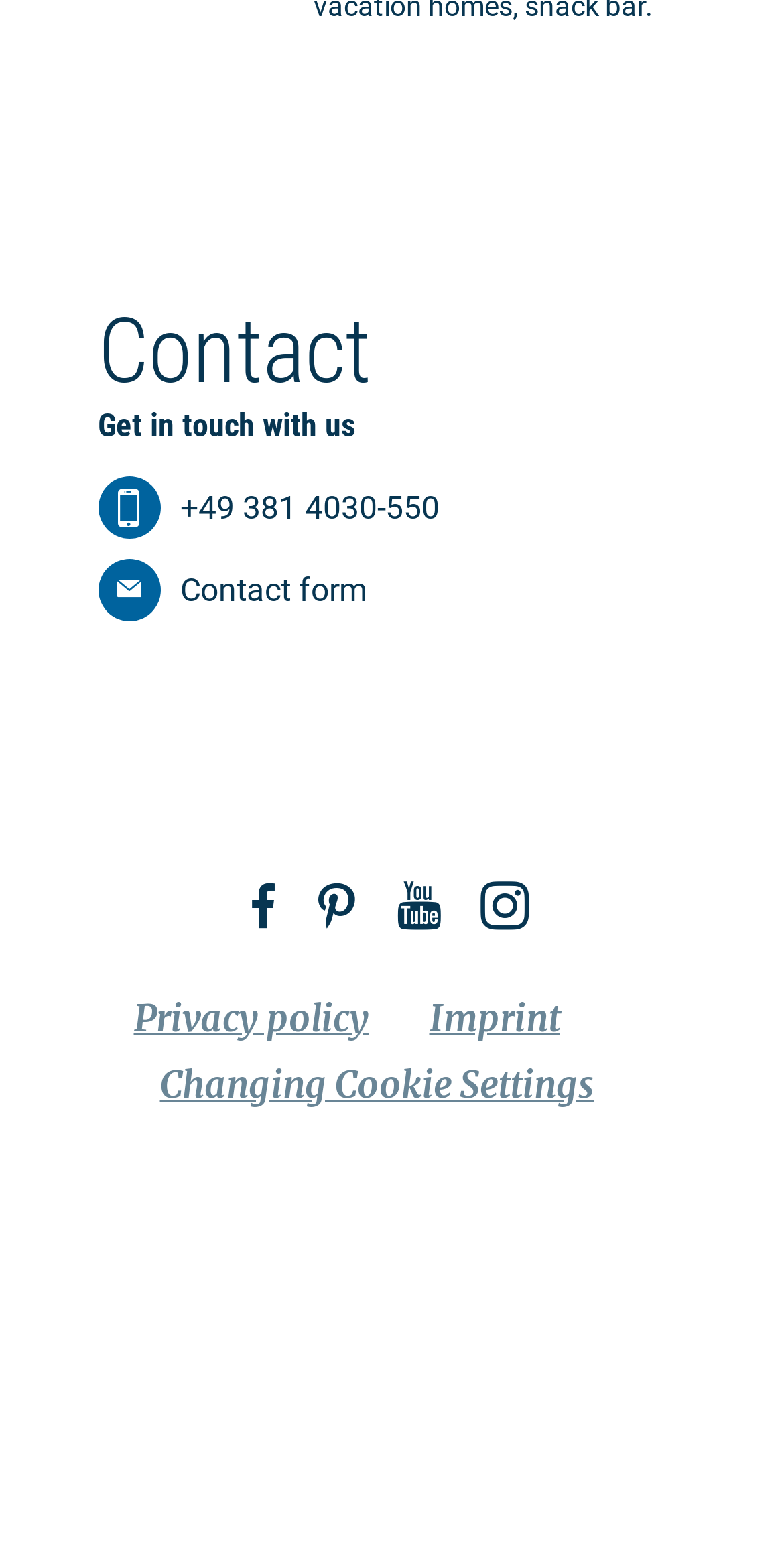What is the contact form icon?
Using the information presented in the image, please offer a detailed response to the question.

I found the contact form icon by looking at the link element with the OCR text 'Contact form' and found that the icon is ''.